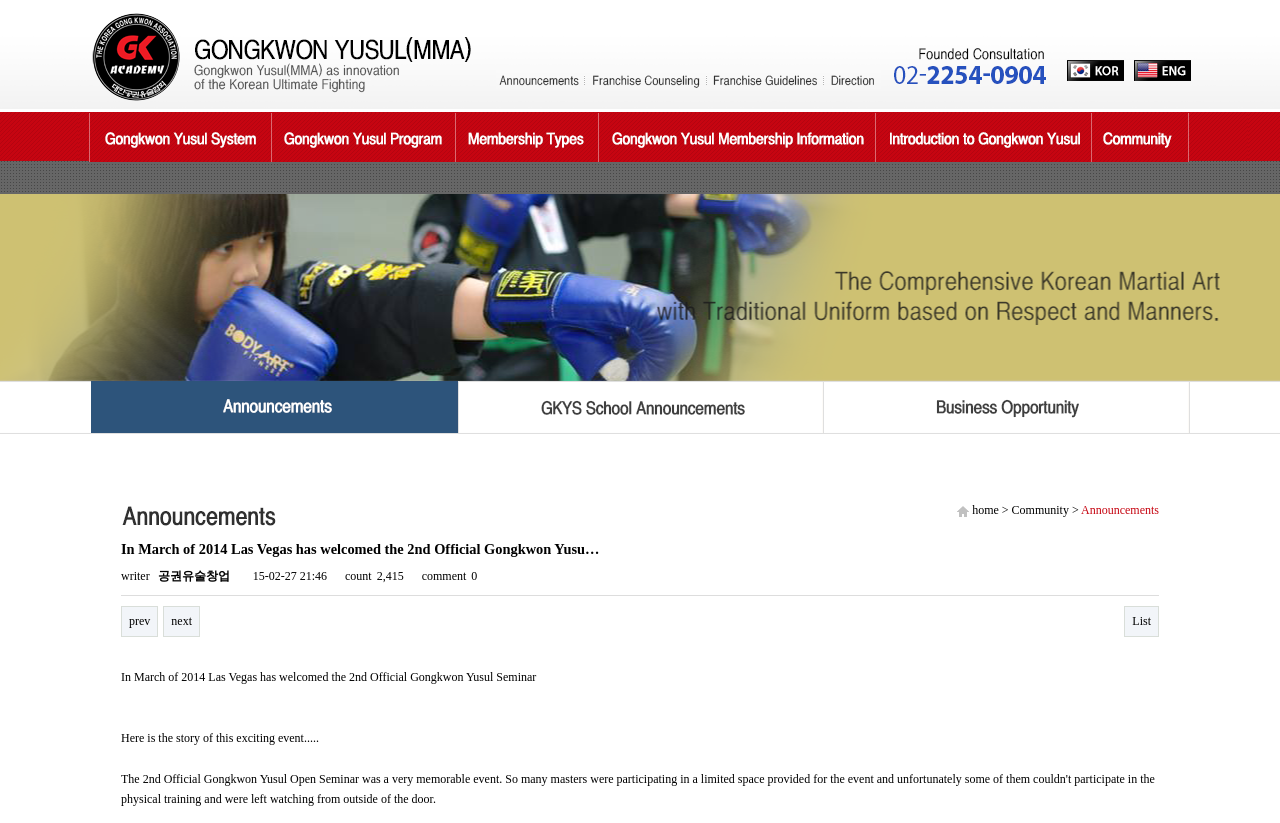Given the element description, predict the bounding box coordinates in the format (top-left x, top-left y, bottom-right x, bottom-right y), using floating point numbers between 0 and 1: alt="Franchise Type"

[0.356, 0.157, 0.468, 0.174]